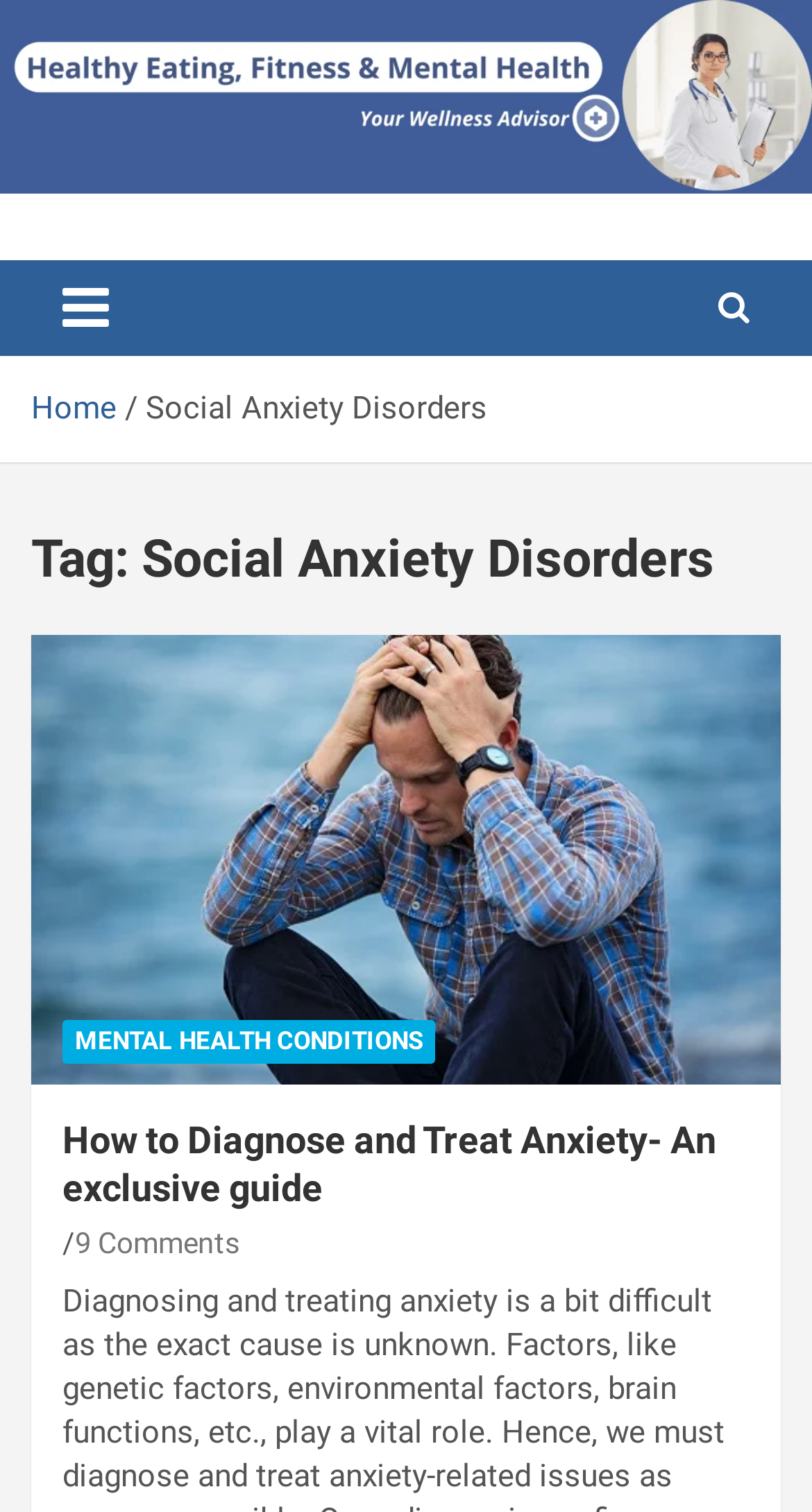Find the bounding box of the element with the following description: "aria-label="Toggle navigation"". The coordinates must be four float numbers between 0 and 1, formatted as [left, top, right, bottom].

[0.038, 0.171, 0.172, 0.235]